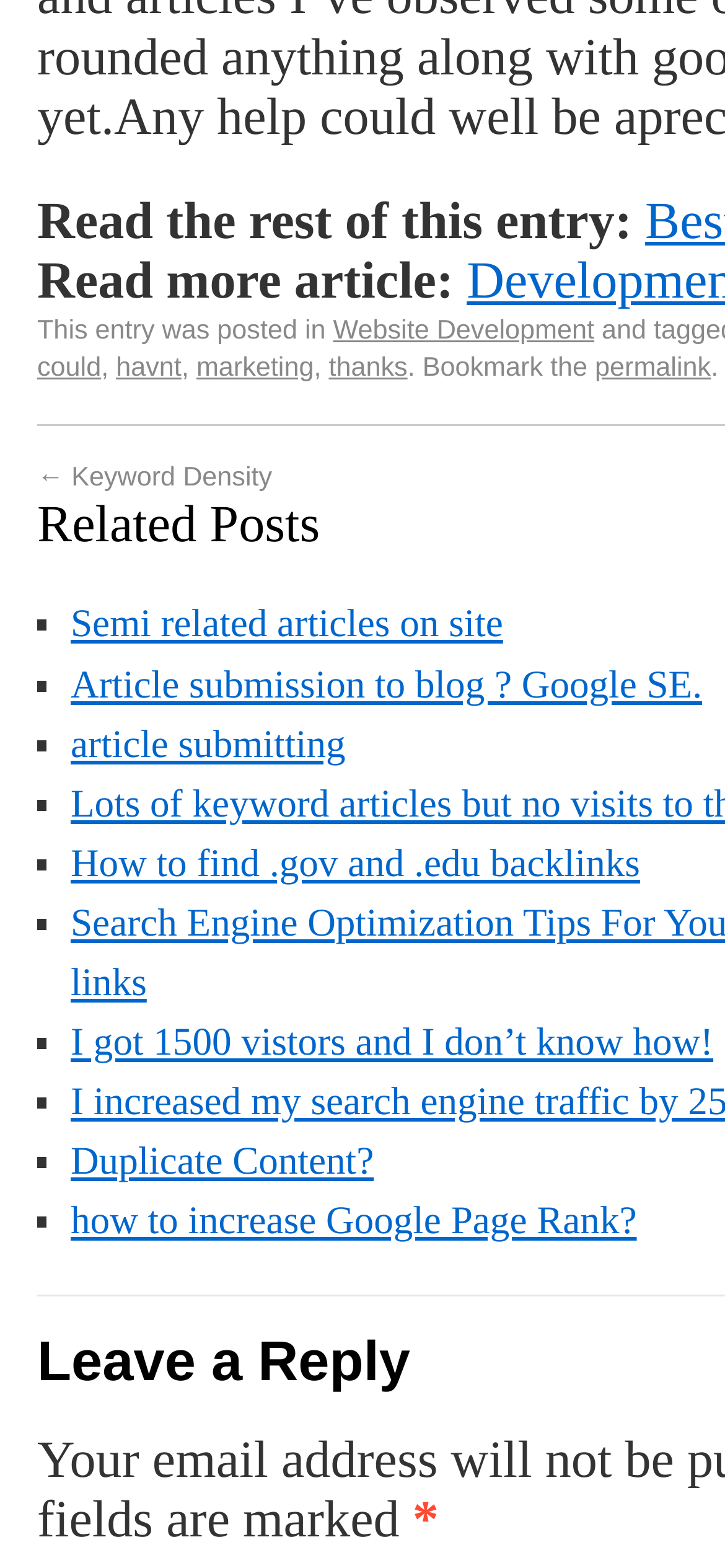How many related articles are listed on the page?
Look at the screenshot and respond with a single word or phrase.

7